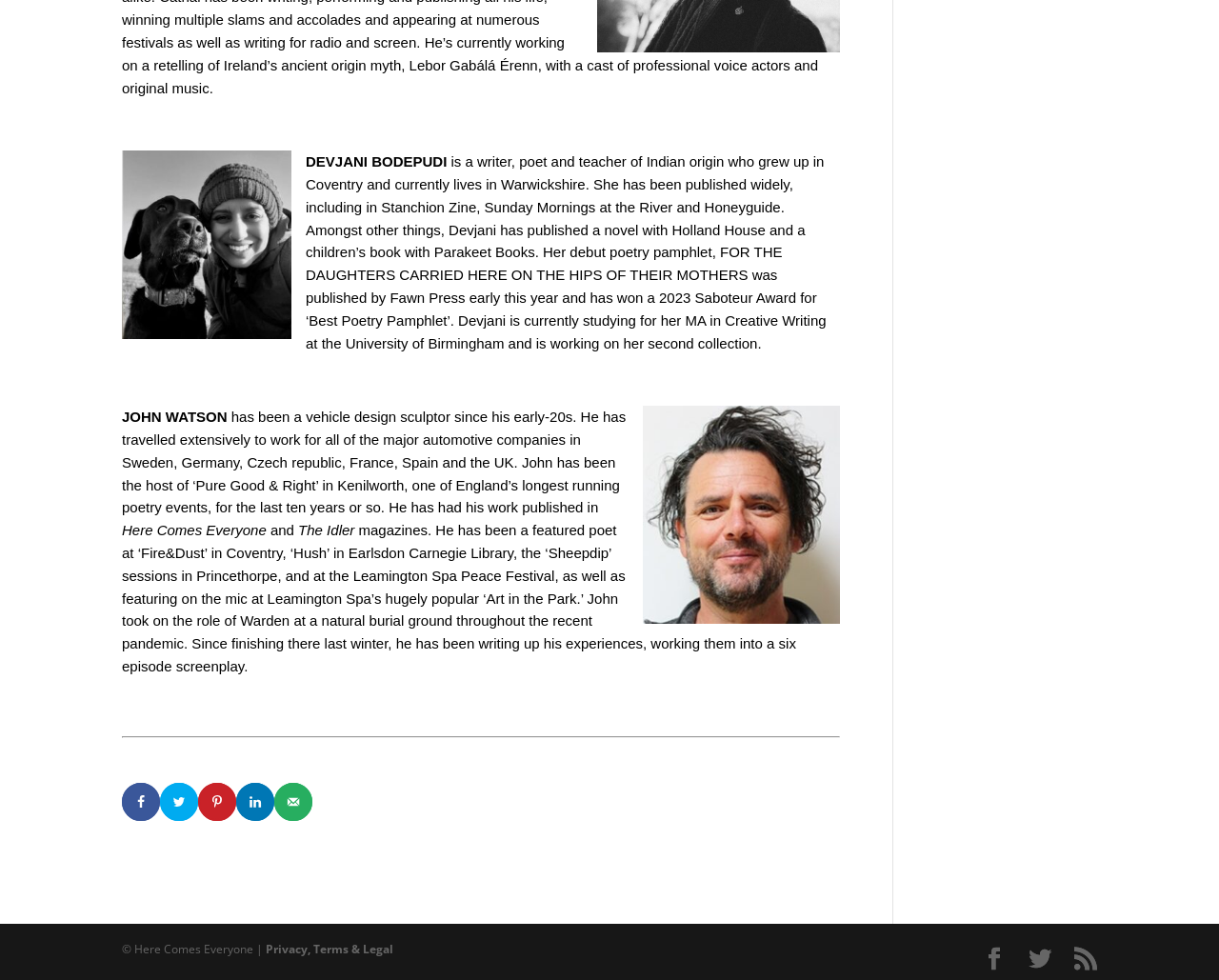What is the name of the magazine mentioned in John Watson's description?
Could you answer the question with a detailed and thorough explanation?

In the section describing John Watson, I found that his work has been published in several magazines, including 'The Idler', which is one of the magazines mentioned.